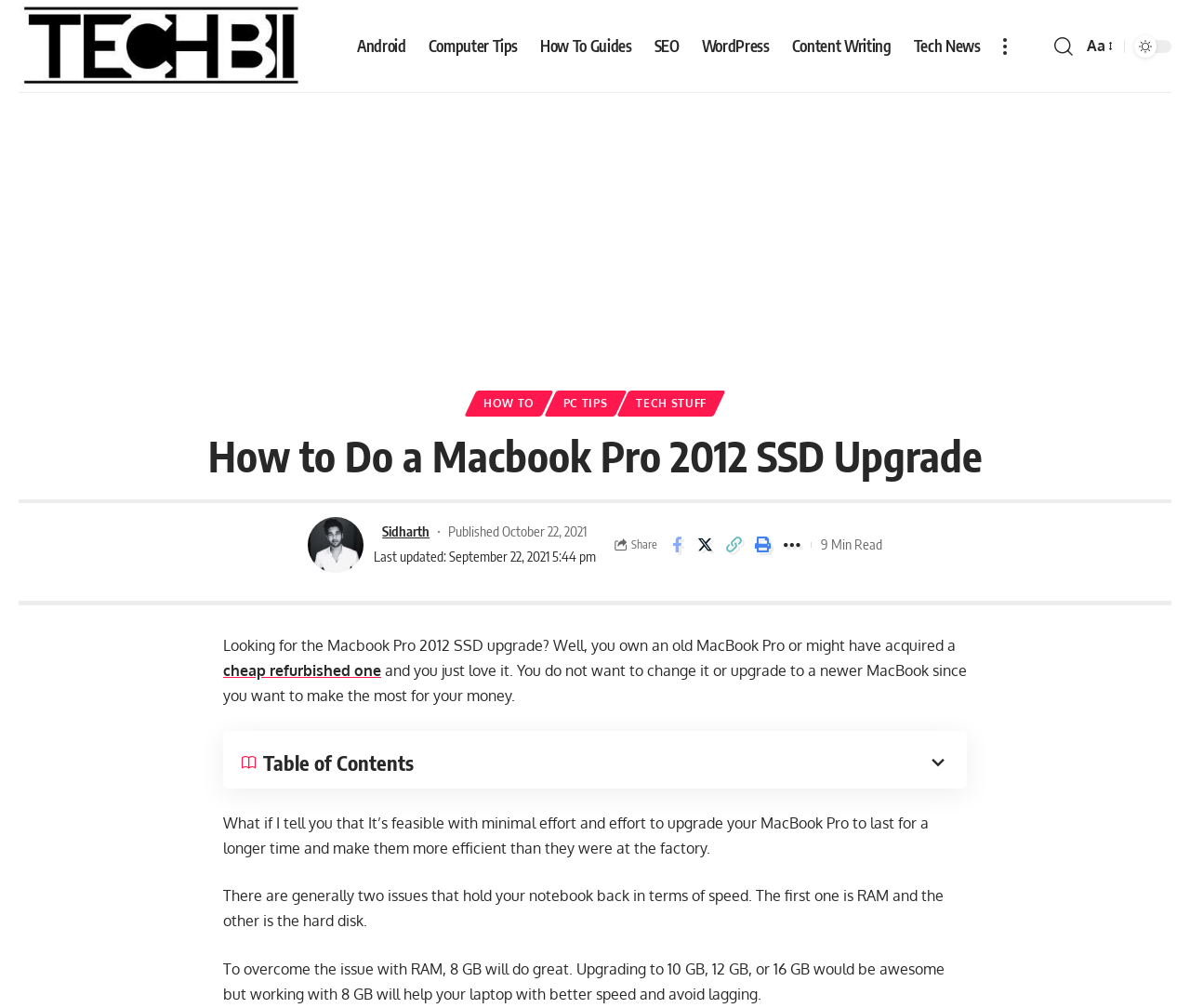Locate the UI element that matches the description cheap refurbished one in the webpage screenshot. Return the bounding box coordinates in the format (top-left x, top-left y, bottom-right x, bottom-right y), with values ranging from 0 to 1.

[0.188, 0.656, 0.32, 0.674]